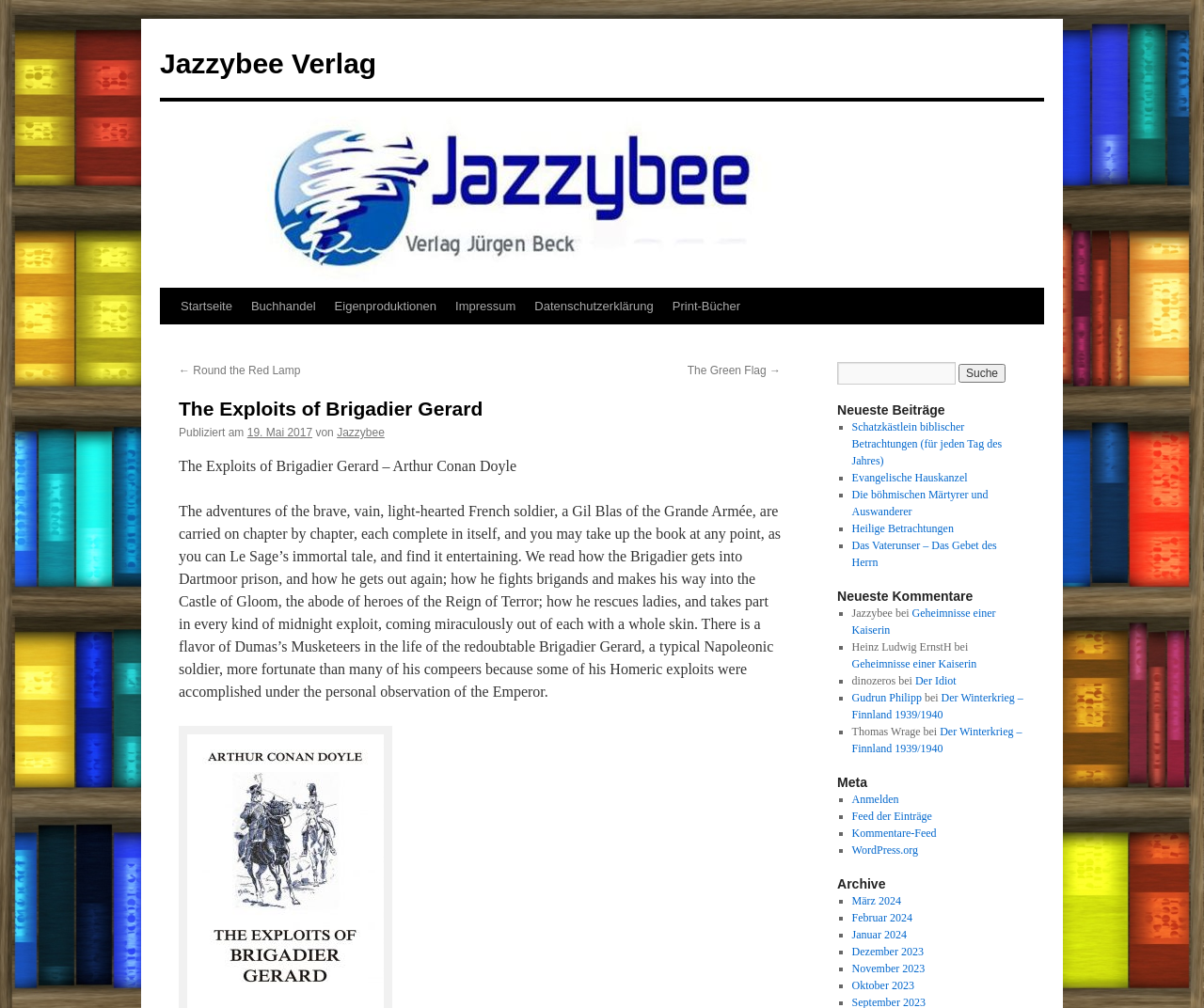Locate the bounding box of the UI element based on this description: "Zum Inhalt springen". Provide four float numbers between 0 and 1 as [left, top, right, bottom].

[0.132, 0.285, 0.148, 0.392]